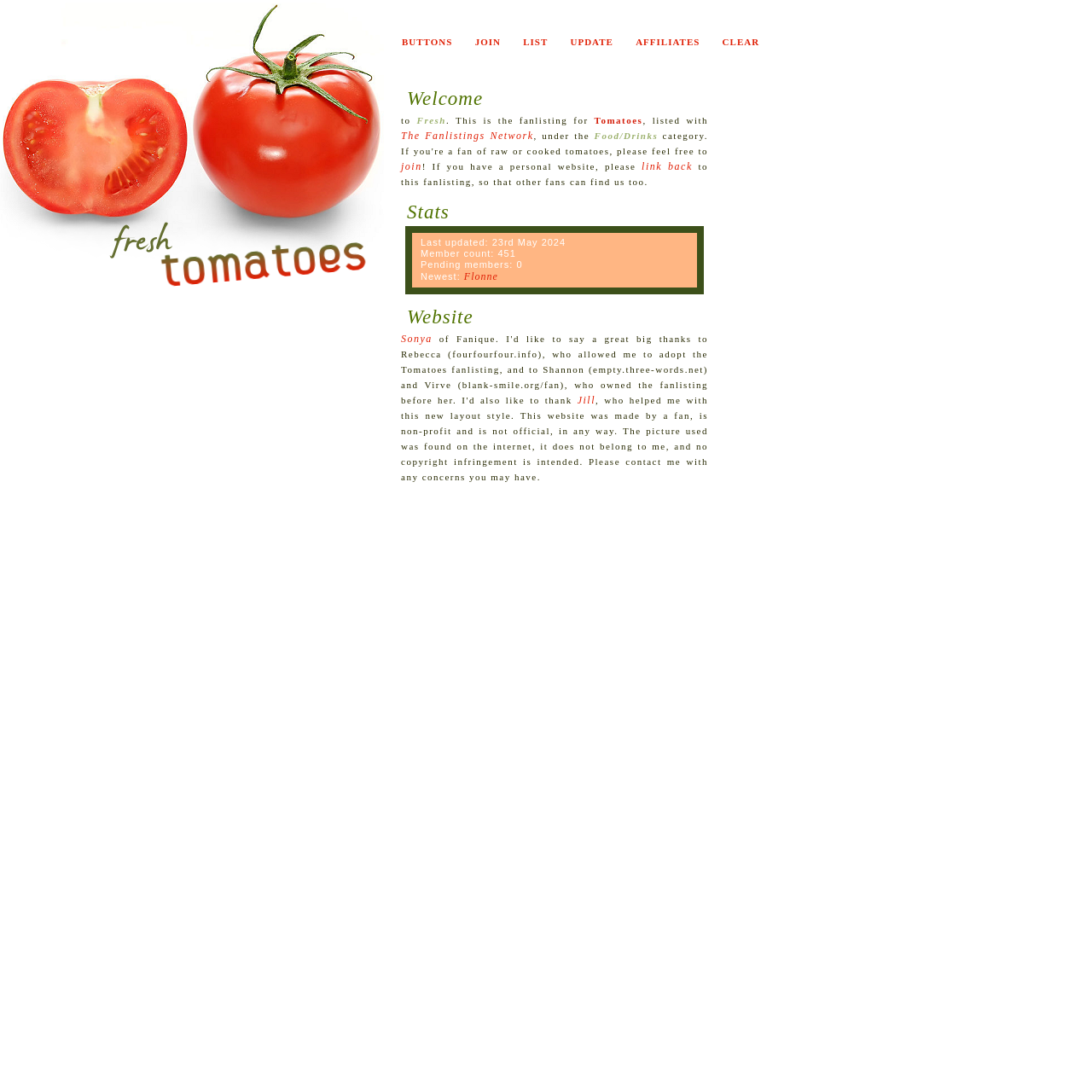Pinpoint the bounding box coordinates of the element that must be clicked to accomplish the following instruction: "Contact Sonya". The coordinates should be in the format of four float numbers between 0 and 1, i.e., [left, top, right, bottom].

[0.367, 0.305, 0.396, 0.316]